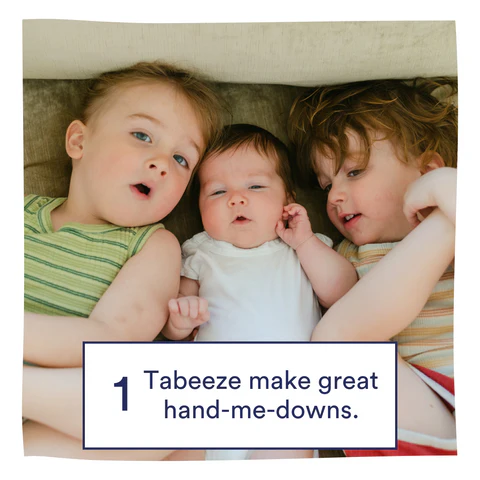Please provide a comprehensive answer to the question below using the information from the image: How many siblings are in the image?

Upon examining the image, I counted three children nestled together, indicating that there are three siblings in the picture.